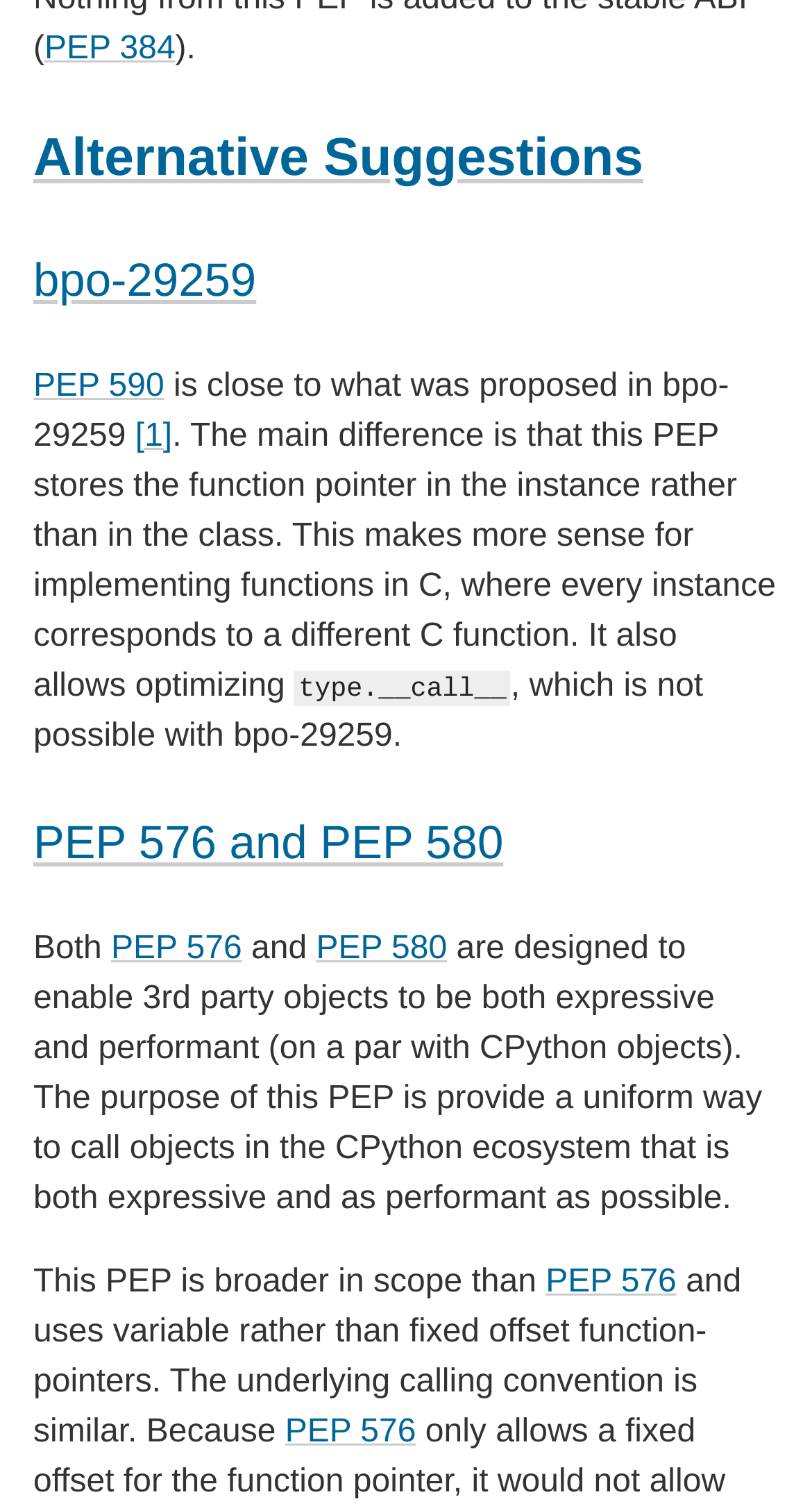Given the description Alternative Suggestions, predict the bounding box coordinates of the UI element. Ensure the coordinates are in the format (top-left x, top-left y, bottom-right x, bottom-right y) and all values are between 0 and 1.

[0.041, 0.086, 0.792, 0.124]